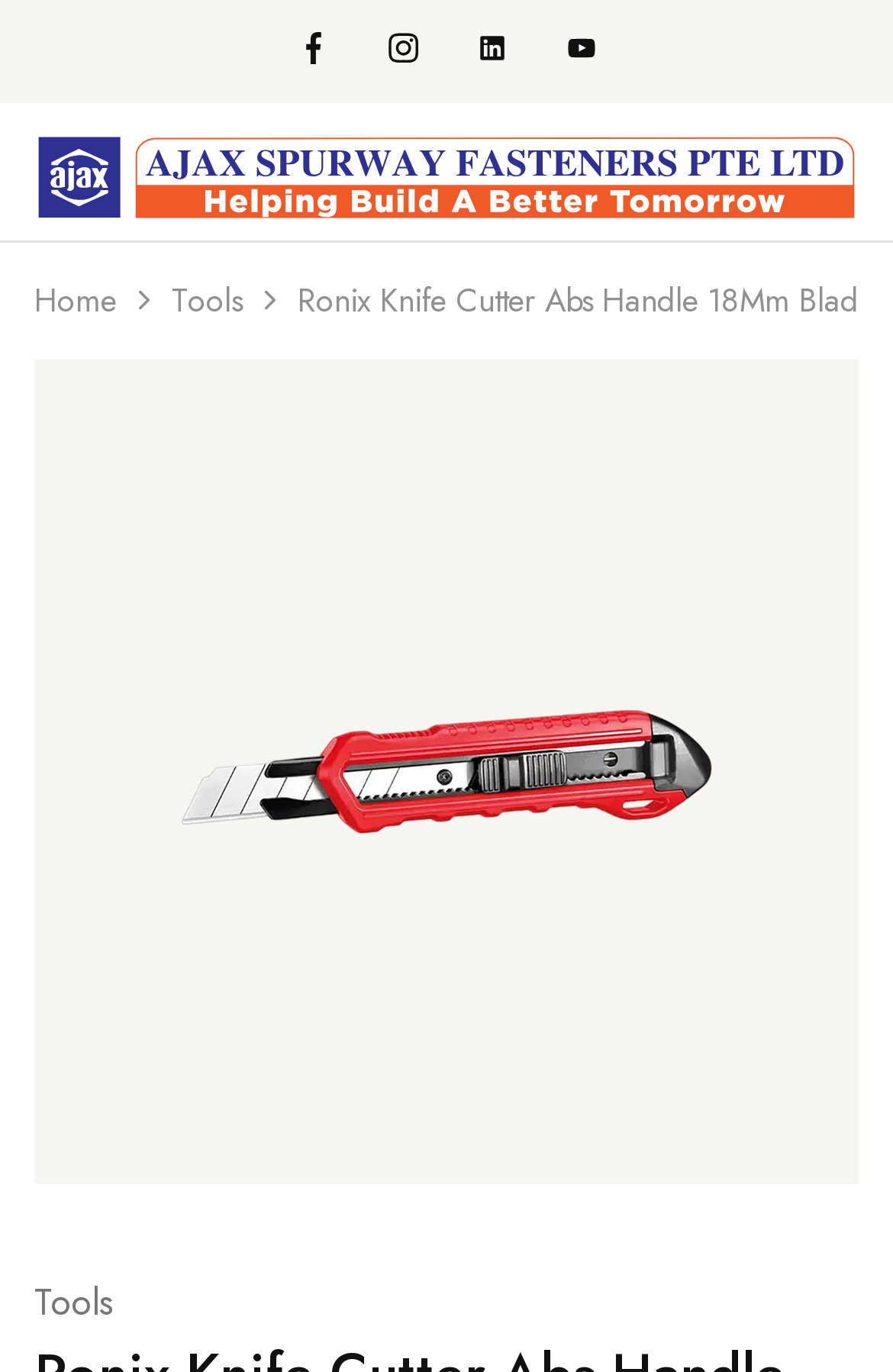Please provide the bounding box coordinates in the format (top-left x, top-left y, bottom-right x, bottom-right y). Remember, all values are floating point numbers between 0 and 1. What is the bounding box coordinate of the region described as: alt="Photo Gallary 写真ギャラリー"

None